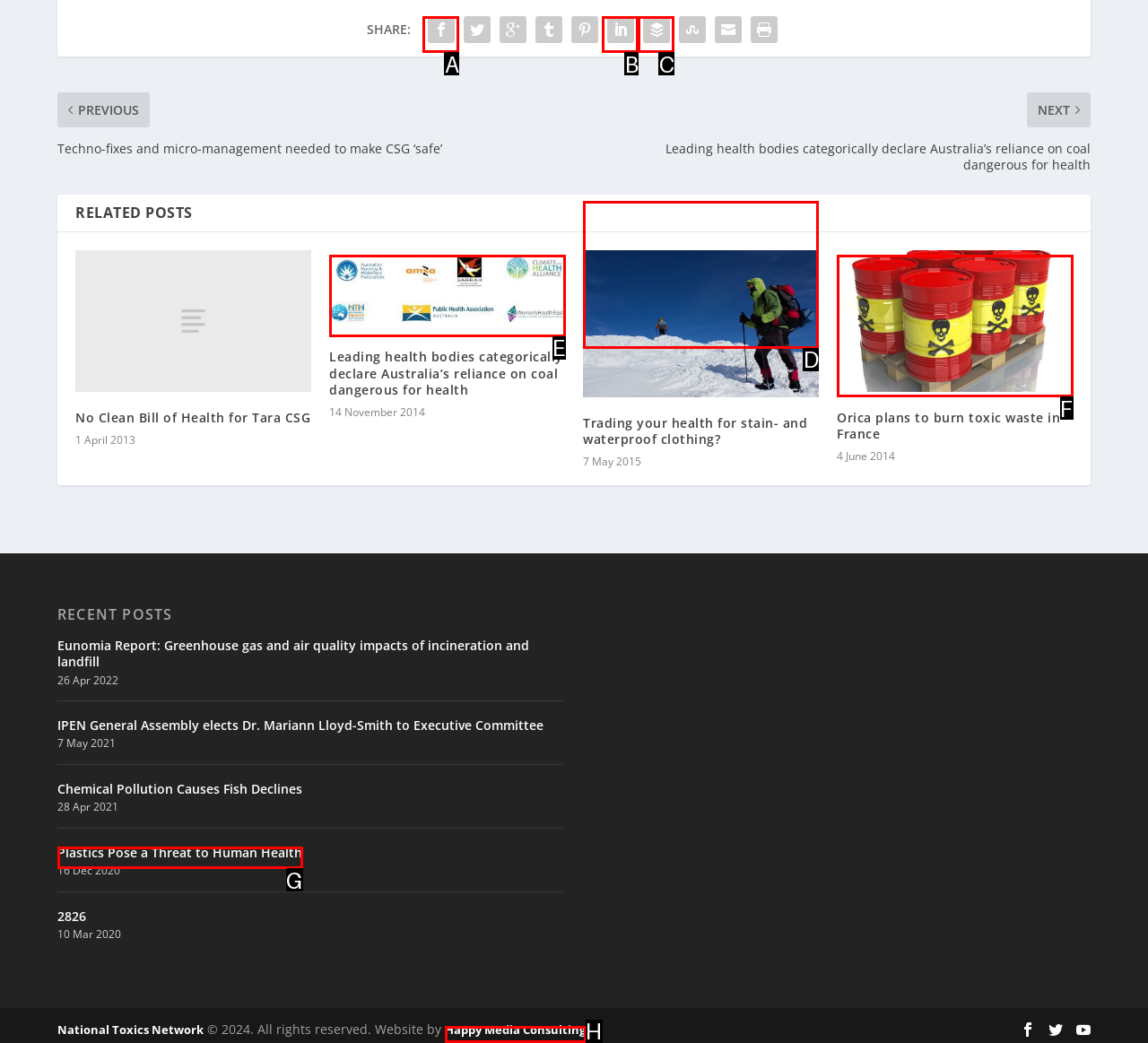Pick the right letter to click to achieve the task: Vote
Answer with the letter of the correct option directly.

None